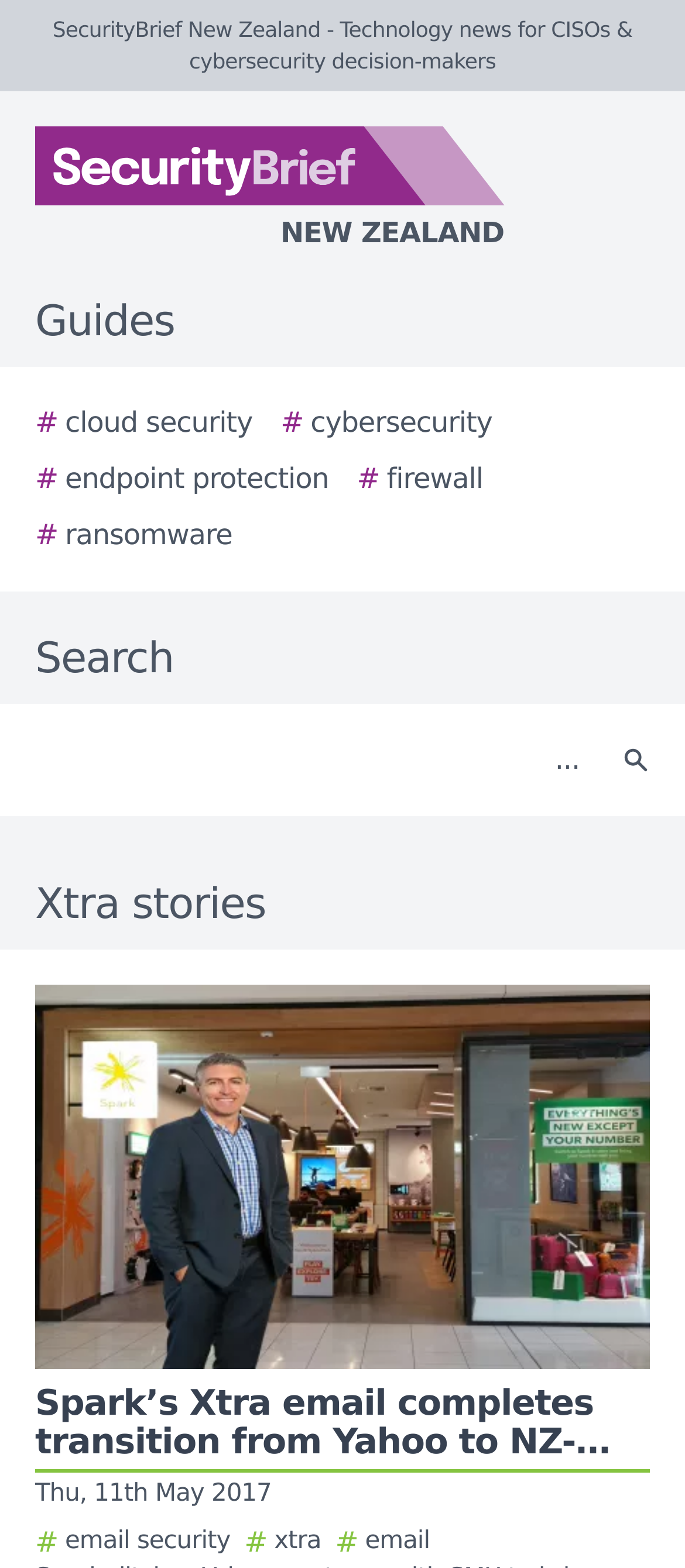What is the image below the heading?
Based on the image, answer the question with as much detail as possible.

I determined the type of image by looking at the image element below the 'Xtra stories' heading, which is labeled as 'Story image'.